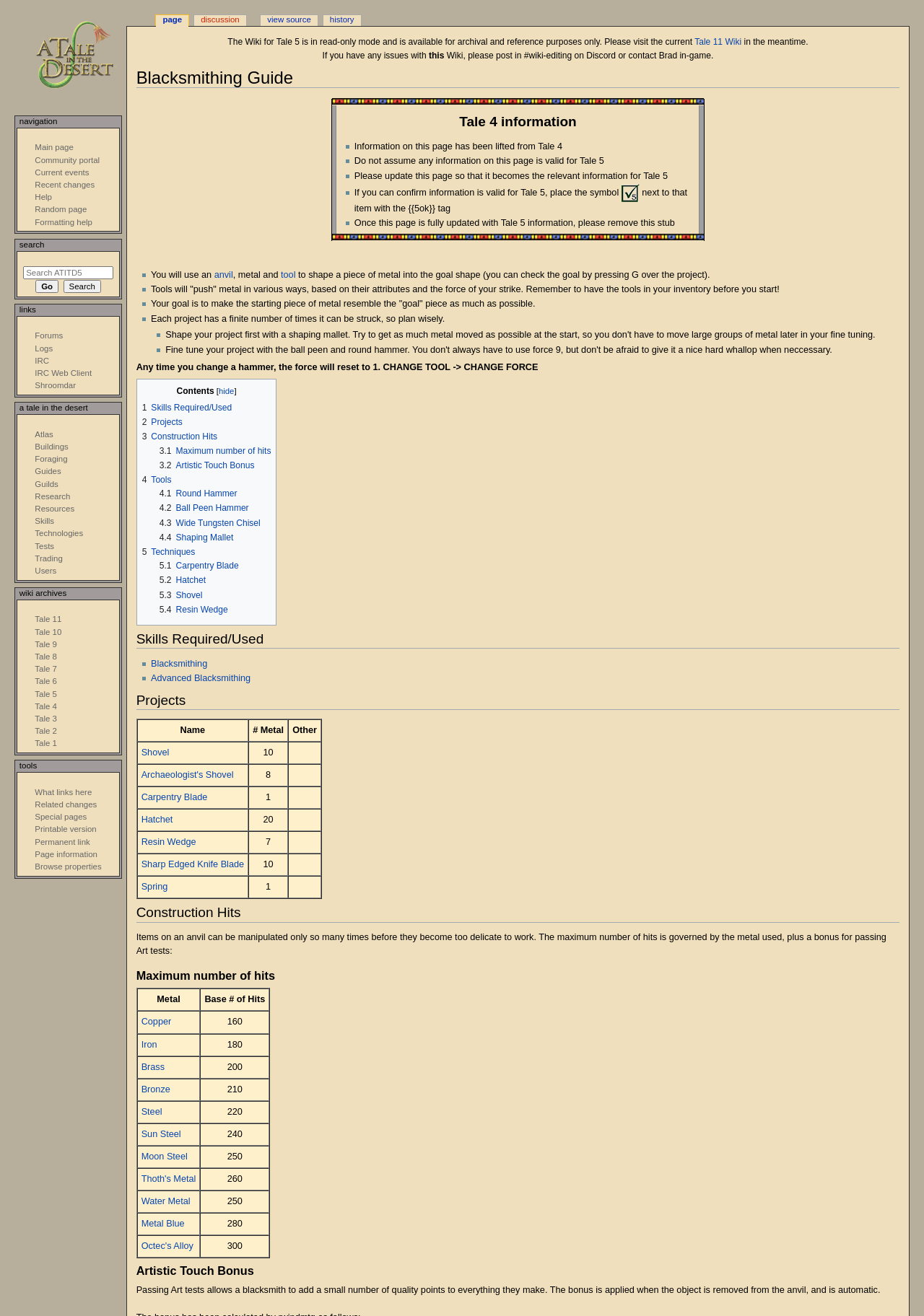What is the goal of blacksmithing?
With the help of the image, please provide a detailed response to the question.

The goal of blacksmithing is to make the starting piece of metal resemble the 'goal' piece as much as possible. This requires using the right tools and techniques to shape the metal into the desired form.